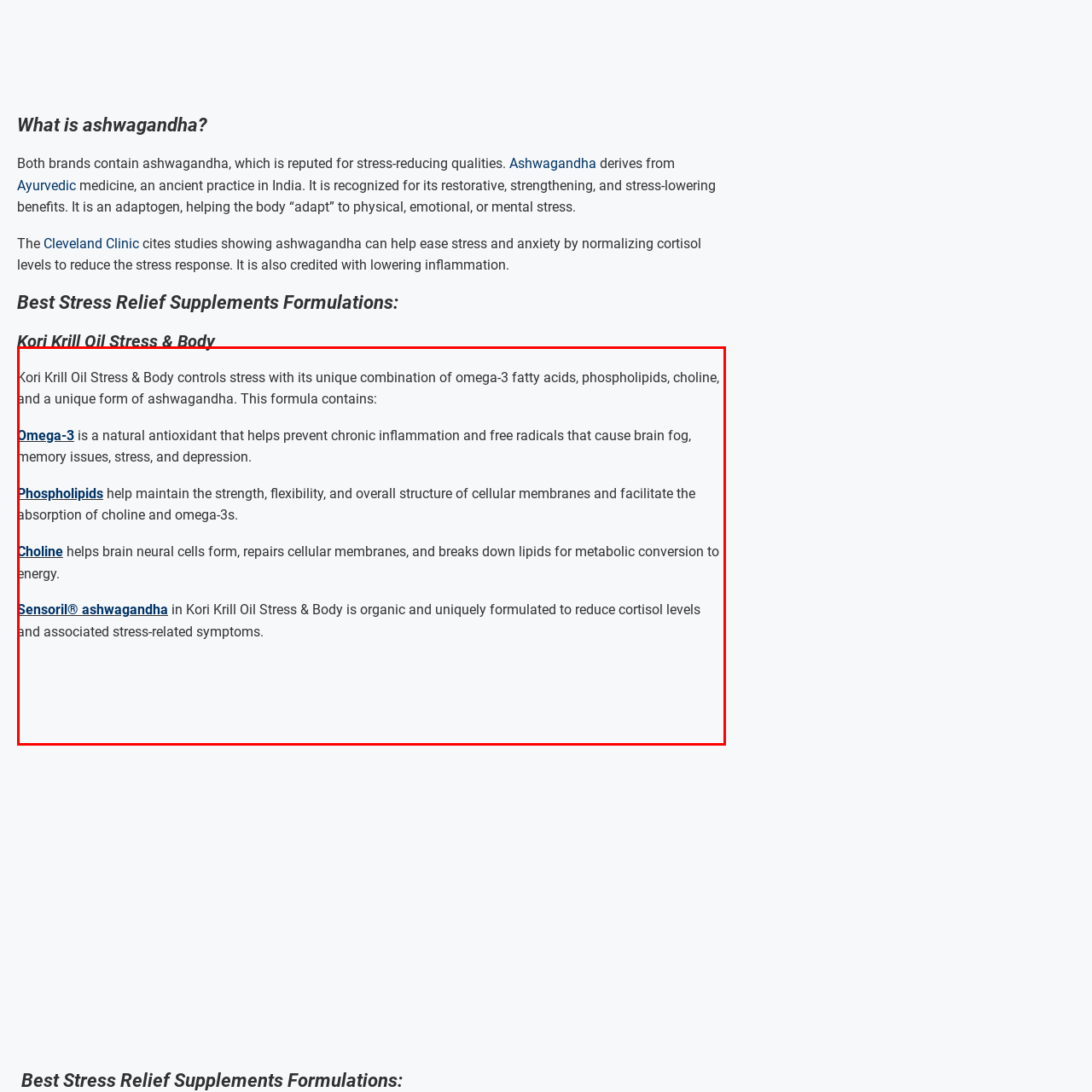Describe in detail the contents of the image highlighted within the red box.

The image showcases a product description for Kori Krill Oil Stress & Body, highlighting its benefits in managing stress through a unique blend of nutrients. The text emphasizes the key components of the formula: 

- **Omega-3**: A natural antioxidant known for its role in combating chronic inflammation, assisting with issues like brain fog and stress.
- **Phospholipids**: Essential for maintaining cellular membrane structure and improving the absorption of omega-3s and choline.
- **Choline**: Supports the formation of brain neural cells and aids in cellular repair and energy metabolism.
- **Sensoril® ashwagandha**: An organic component designed to reduce cortisol levels, helping to alleviate stress-related symptoms.

Together, these ingredients underscore the product's focus on promoting overall mental wellness and stress relief.